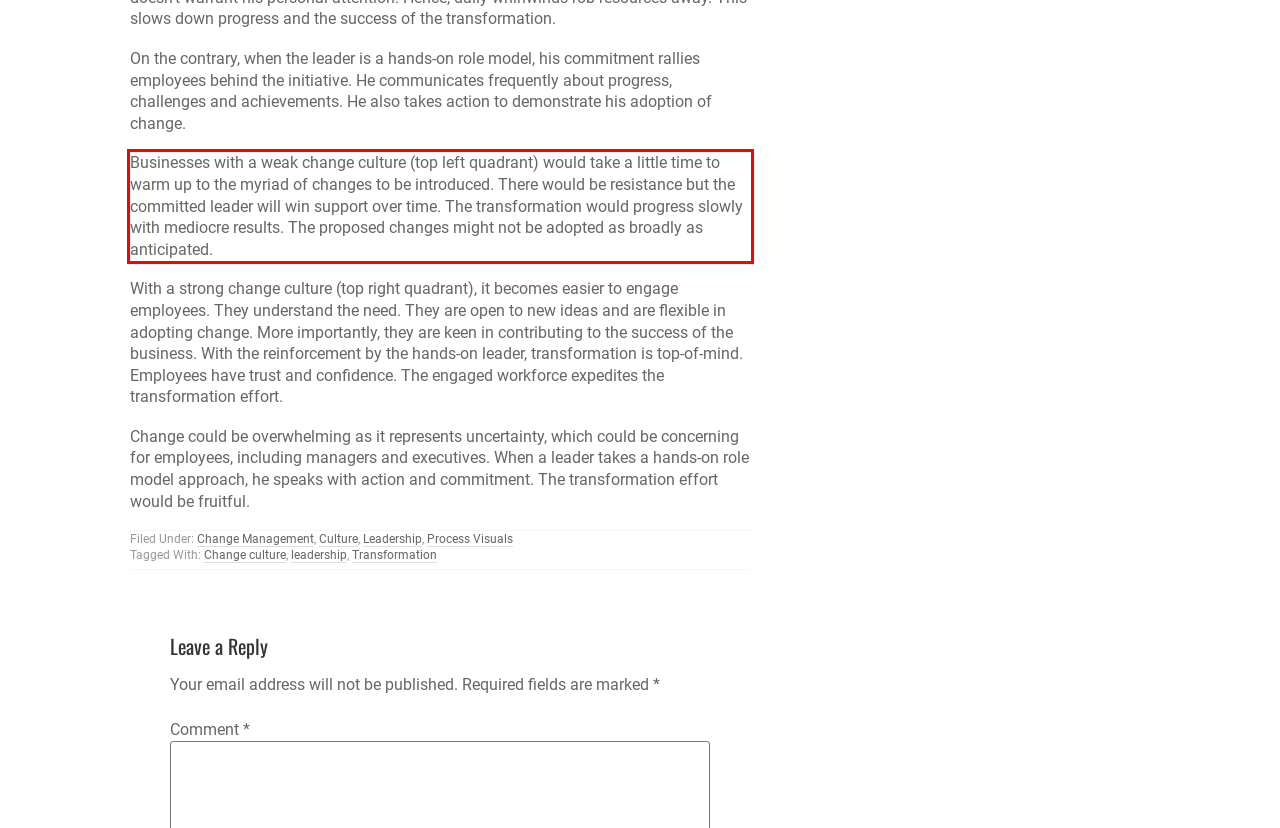You have a webpage screenshot with a red rectangle surrounding a UI element. Extract the text content from within this red bounding box.

Businesses with a weak change culture (top left quadrant) would take a little time to warm up to the myriad of changes to be introduced. There would be resistance but the committed leader will win support over time. The transformation would progress slowly with mediocre results. The proposed changes might not be adopted as broadly as anticipated.